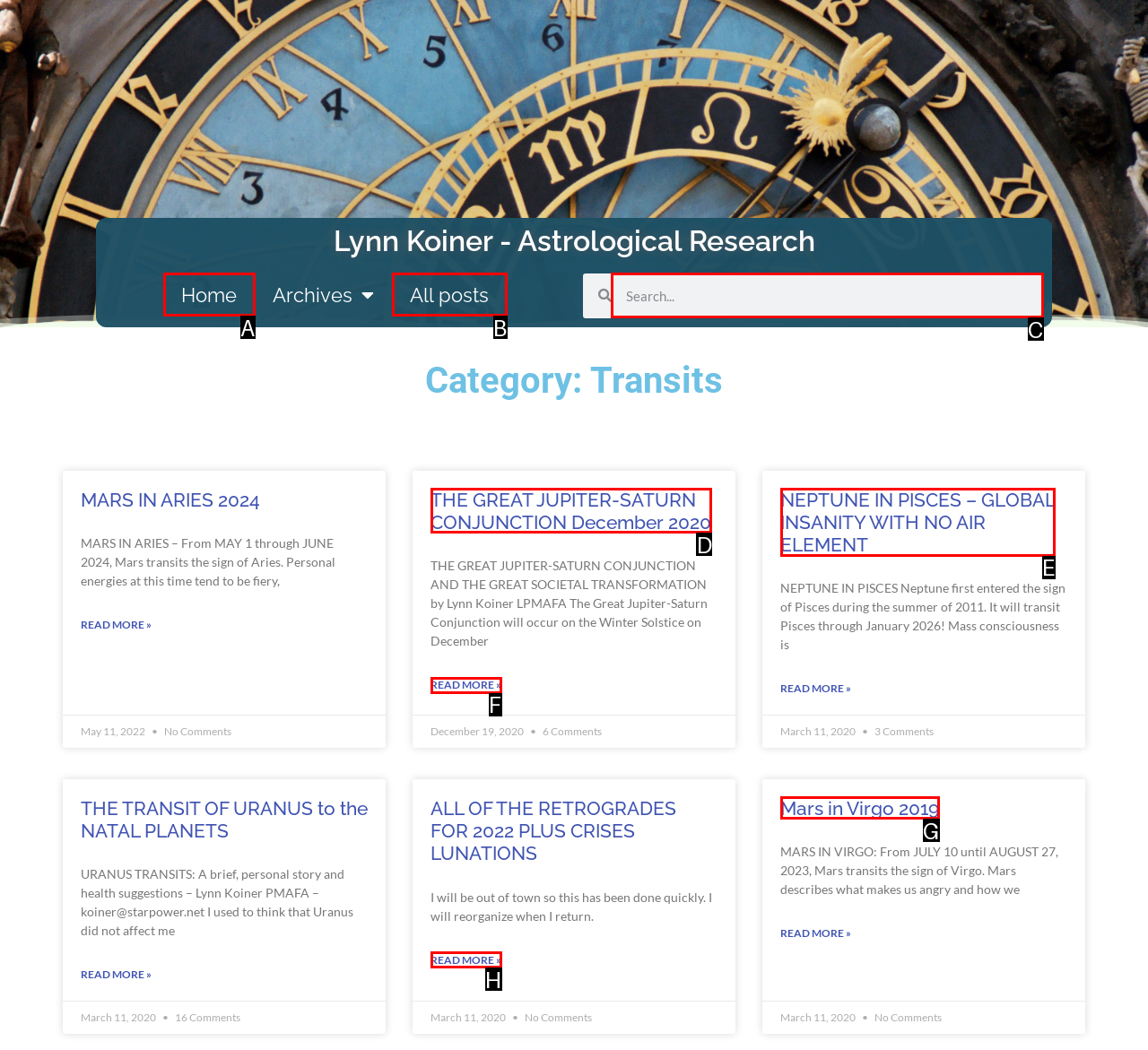Point out the specific HTML element to click to complete this task: View THE GREAT JUPITER-SATURN CONJUNCTION December 2020 Reply with the letter of the chosen option.

D